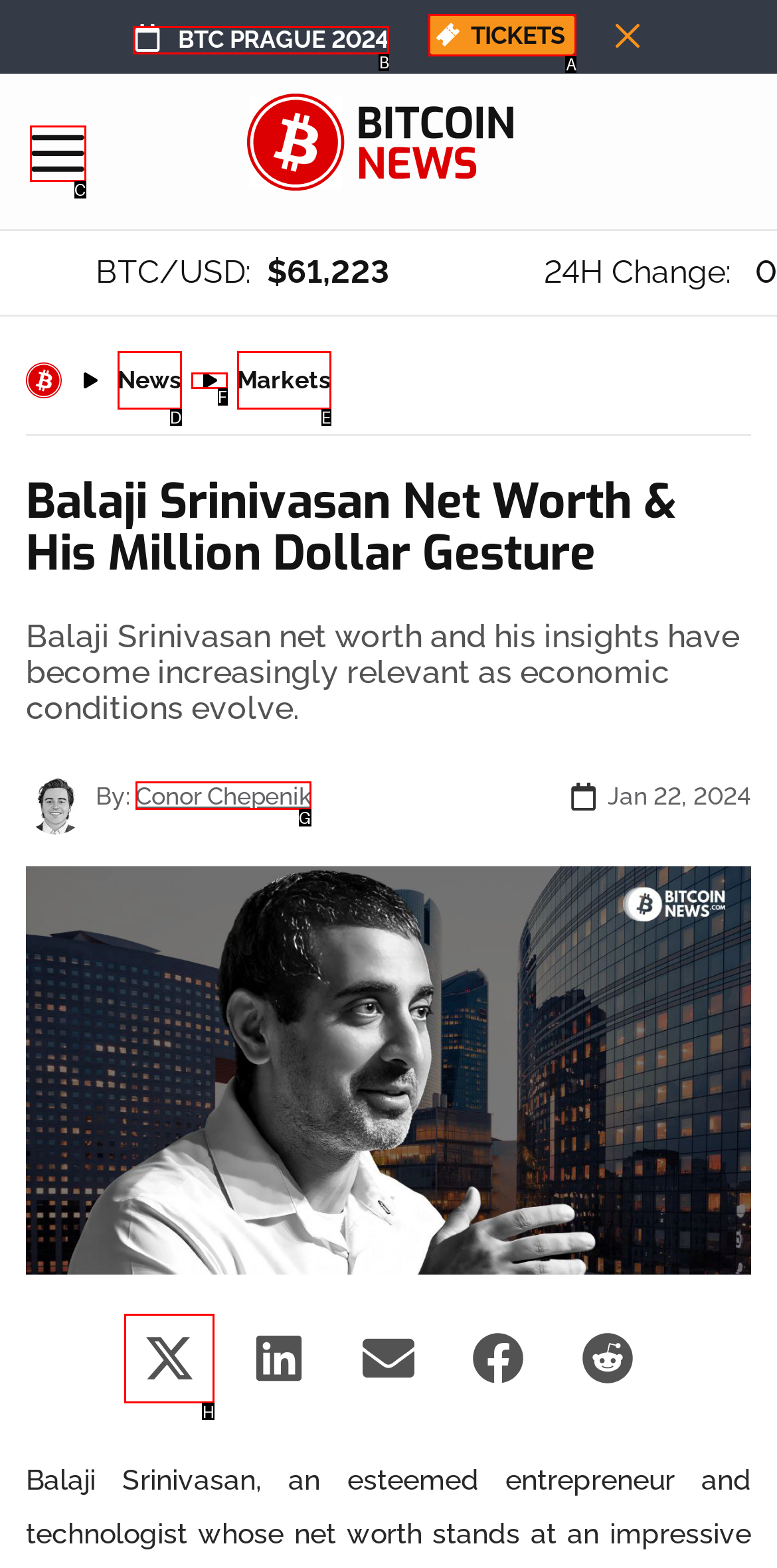Which option should be clicked to complete this task: Share on Twitter
Reply with the letter of the correct choice from the given choices.

H